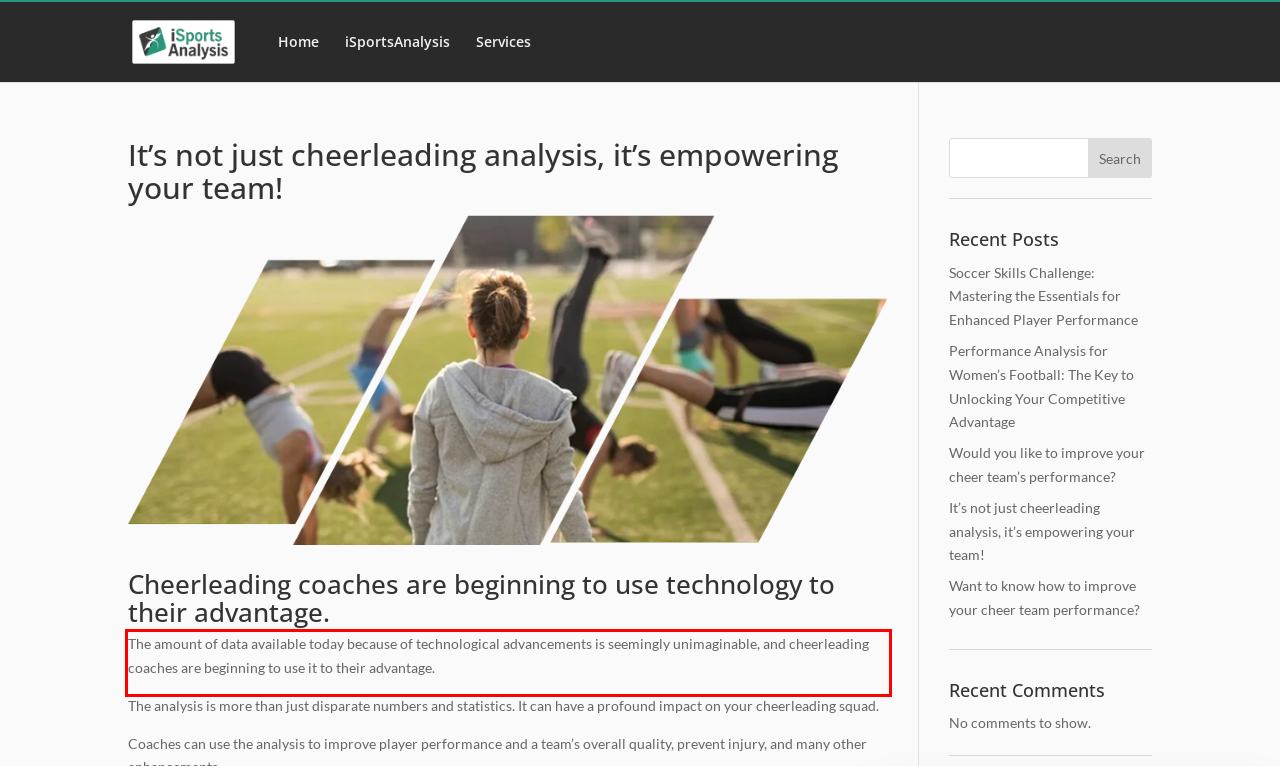Identify the text within the red bounding box on the webpage screenshot and generate the extracted text content.

The amount of data available today because of technological advancements is seemingly unimaginable, and cheerleading coaches are beginning to use it to their advantage.